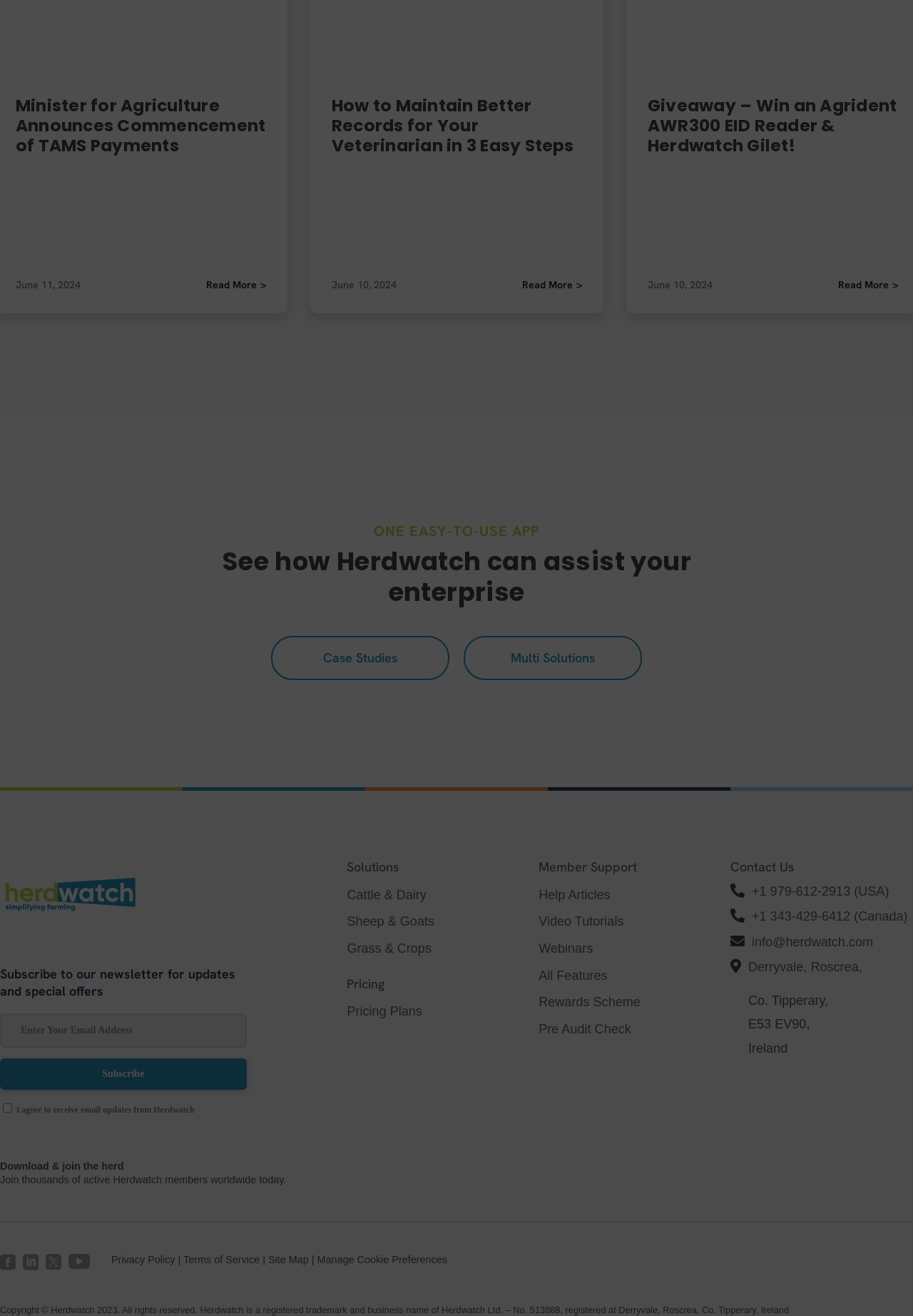What is the phone number for Canada?
Based on the visual details in the image, please answer the question thoroughly.

I found the phone number for Canada by looking at the StaticText element with the text '+1 343-429-6412 (Canada)' which is located in the 'Contact Us' section.